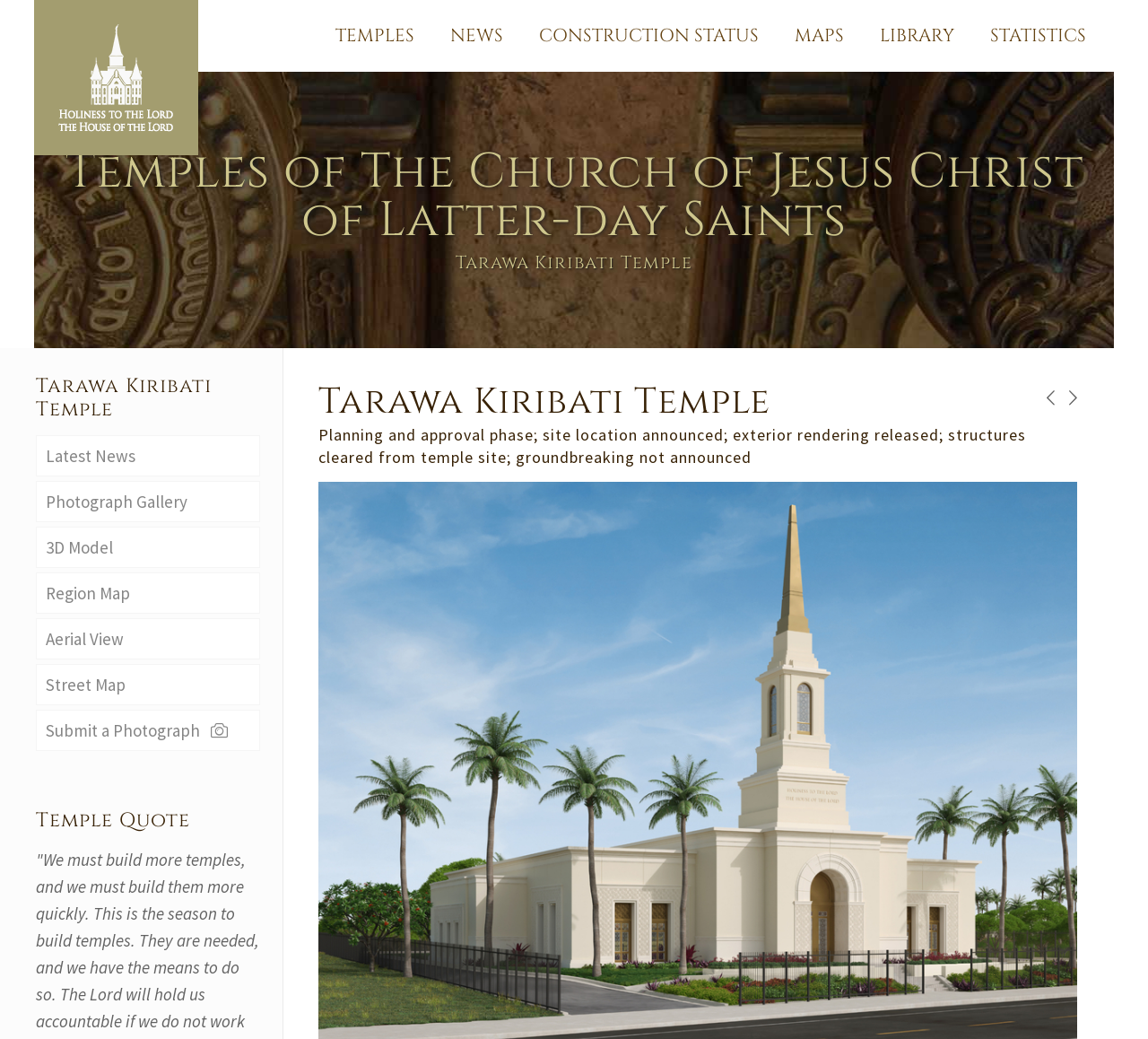Use one word or a short phrase to answer the question provided: 
What can be found in the Photograph Gallery?

Photographs